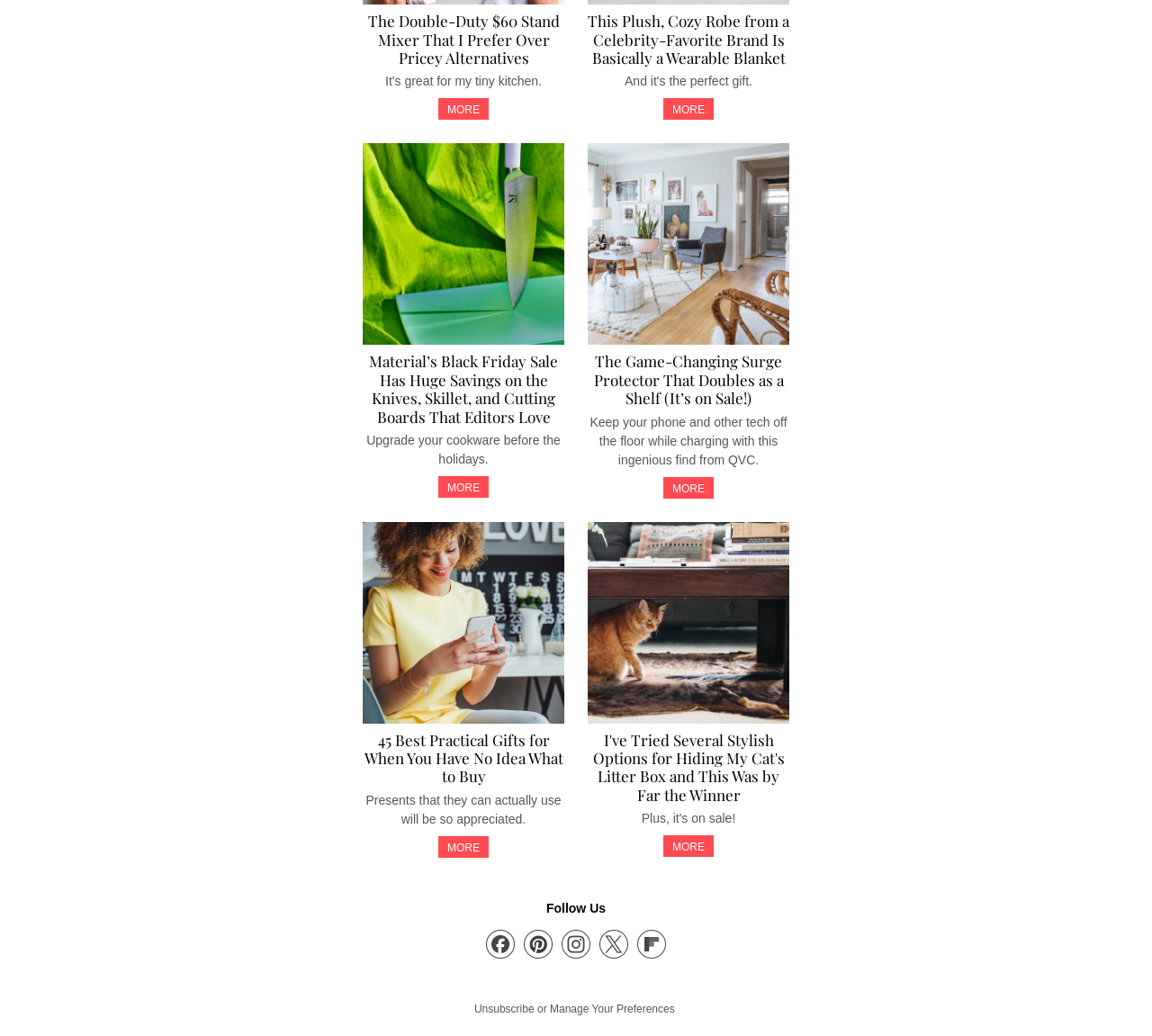Provide a thorough and detailed response to the question by examining the image: 
What is the topic of the first article?

The first article is about a stand mixer, which is mentioned in the link text 'The Double-Duty $60 Stand Mixer That I Prefer Over Pricey Alternatives'.